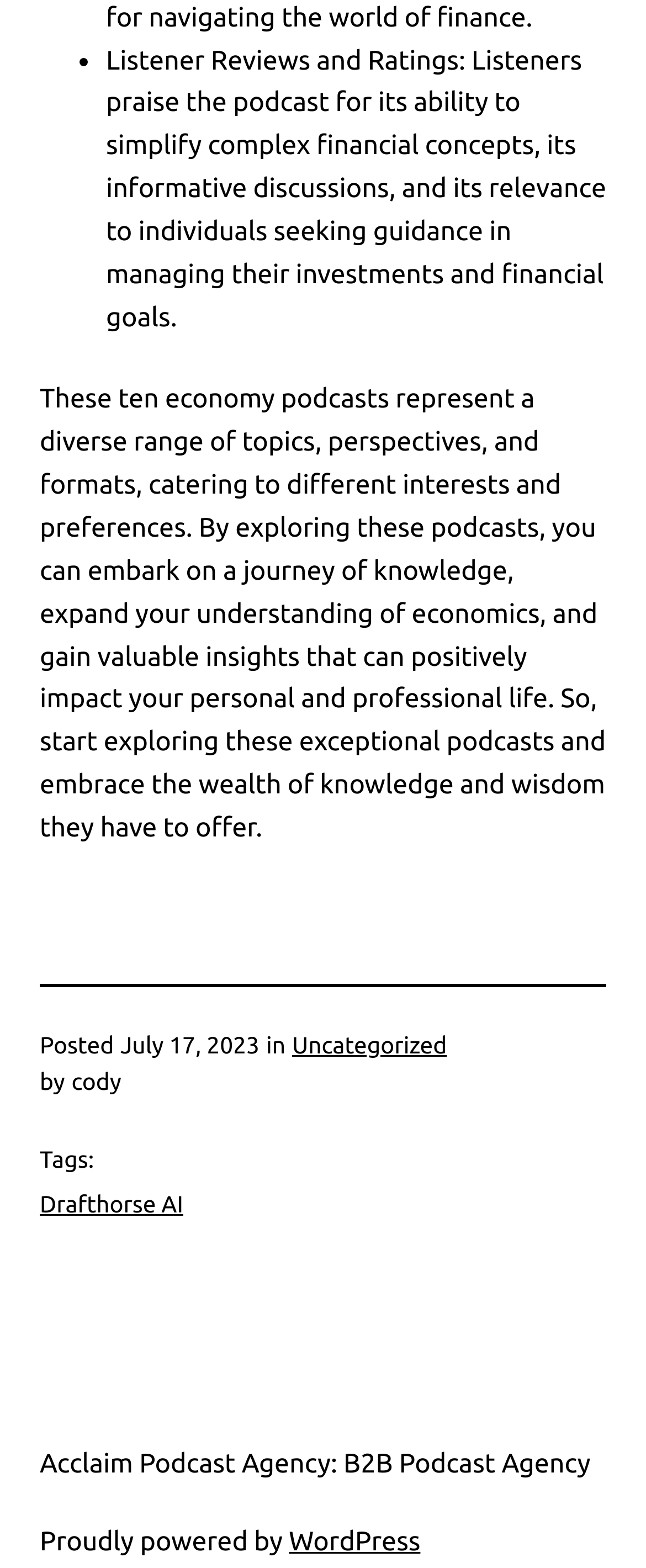What is the platform powering the website?
Refer to the screenshot and respond with a concise word or phrase.

WordPress